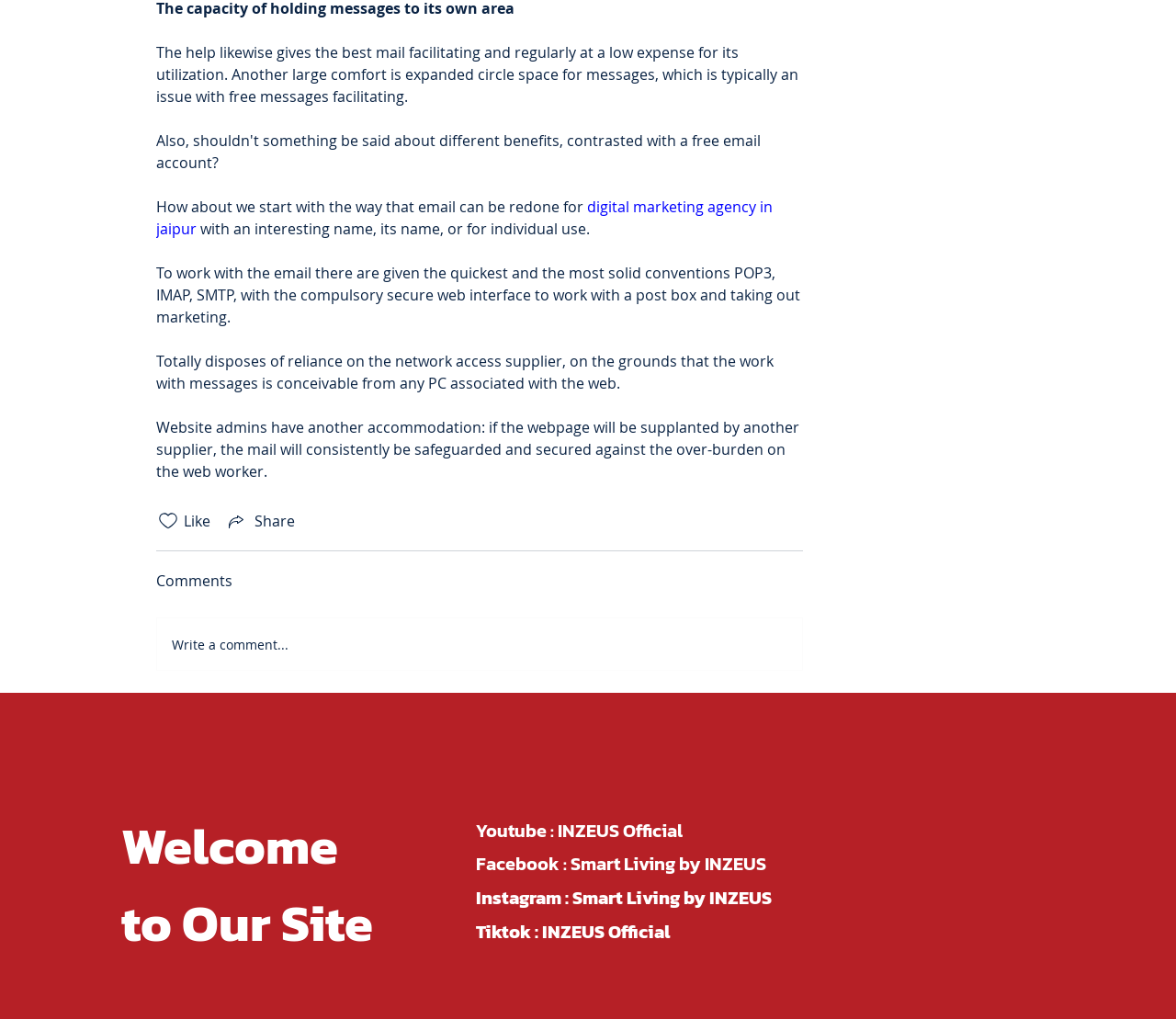Identify the bounding box of the UI component described as: "Youtube : INZEUS Official".

[0.405, 0.801, 0.58, 0.828]